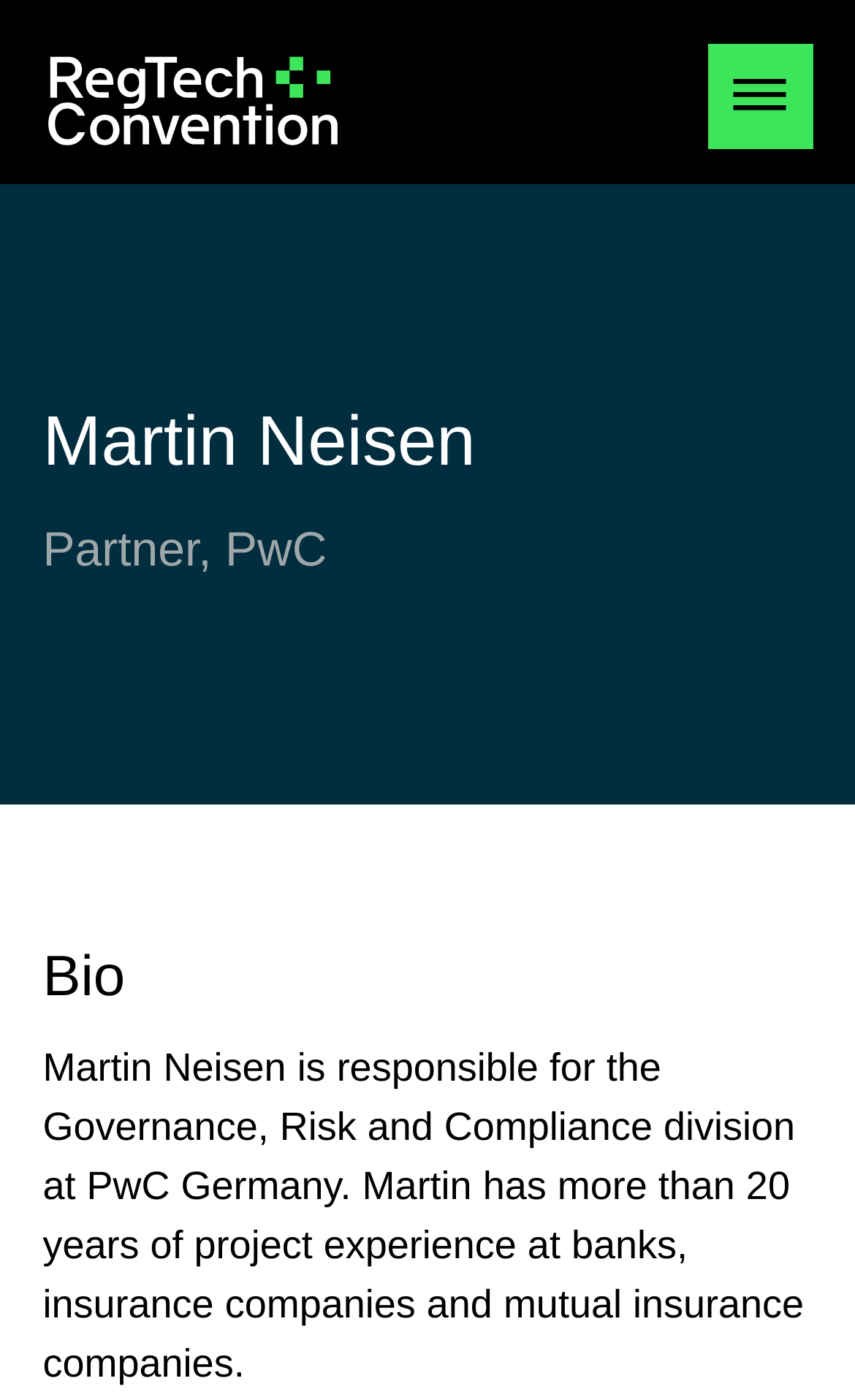What is Martin Neisen's job title?
Please use the image to provide an in-depth answer to the question.

I found the answer by looking at the StaticText element with the text 'Partner, PwC' which is located below the heading 'Martin Neisen'.